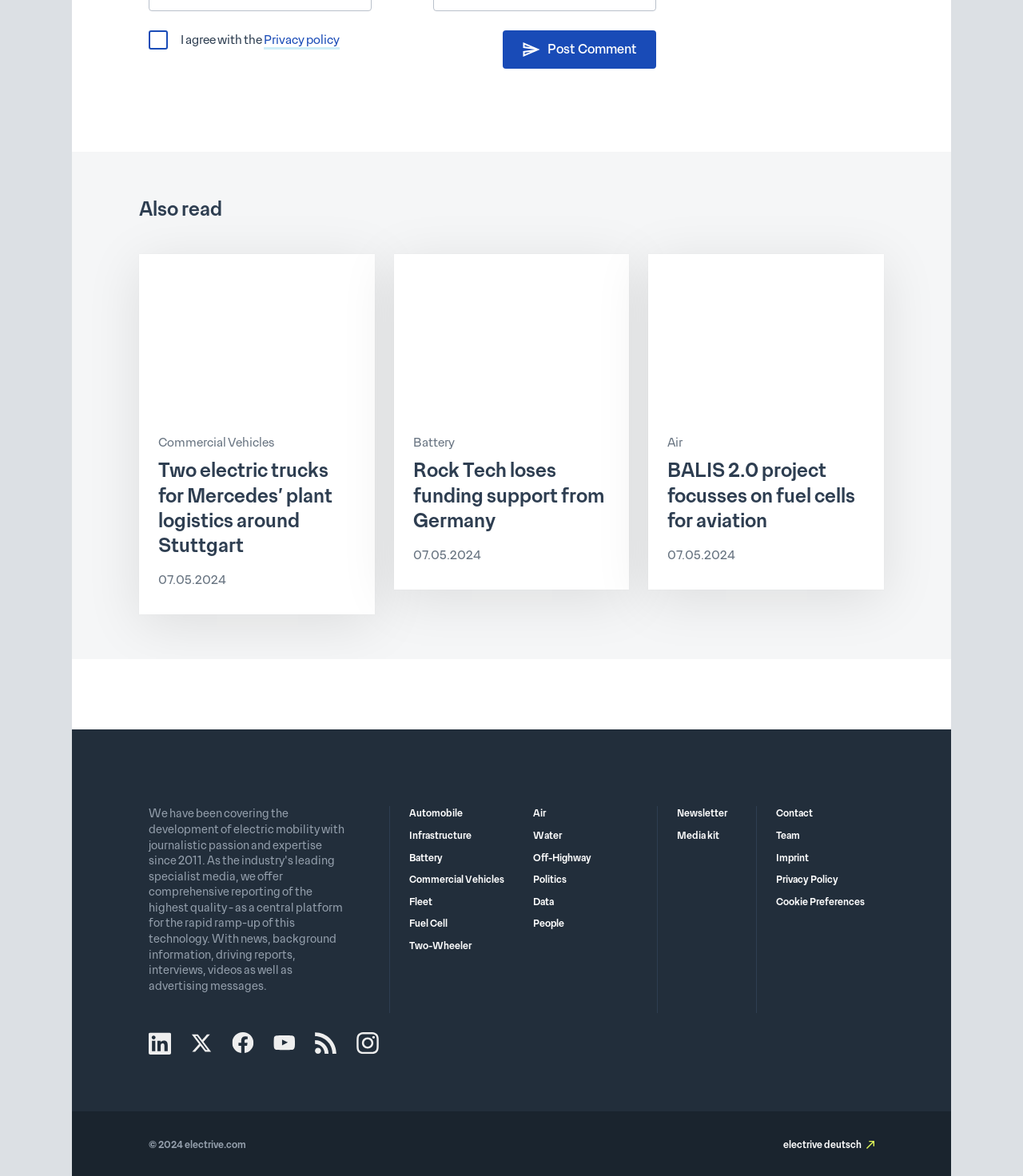Reply to the question with a single word or phrase:
How many articles are listed under 'Also read'?

3